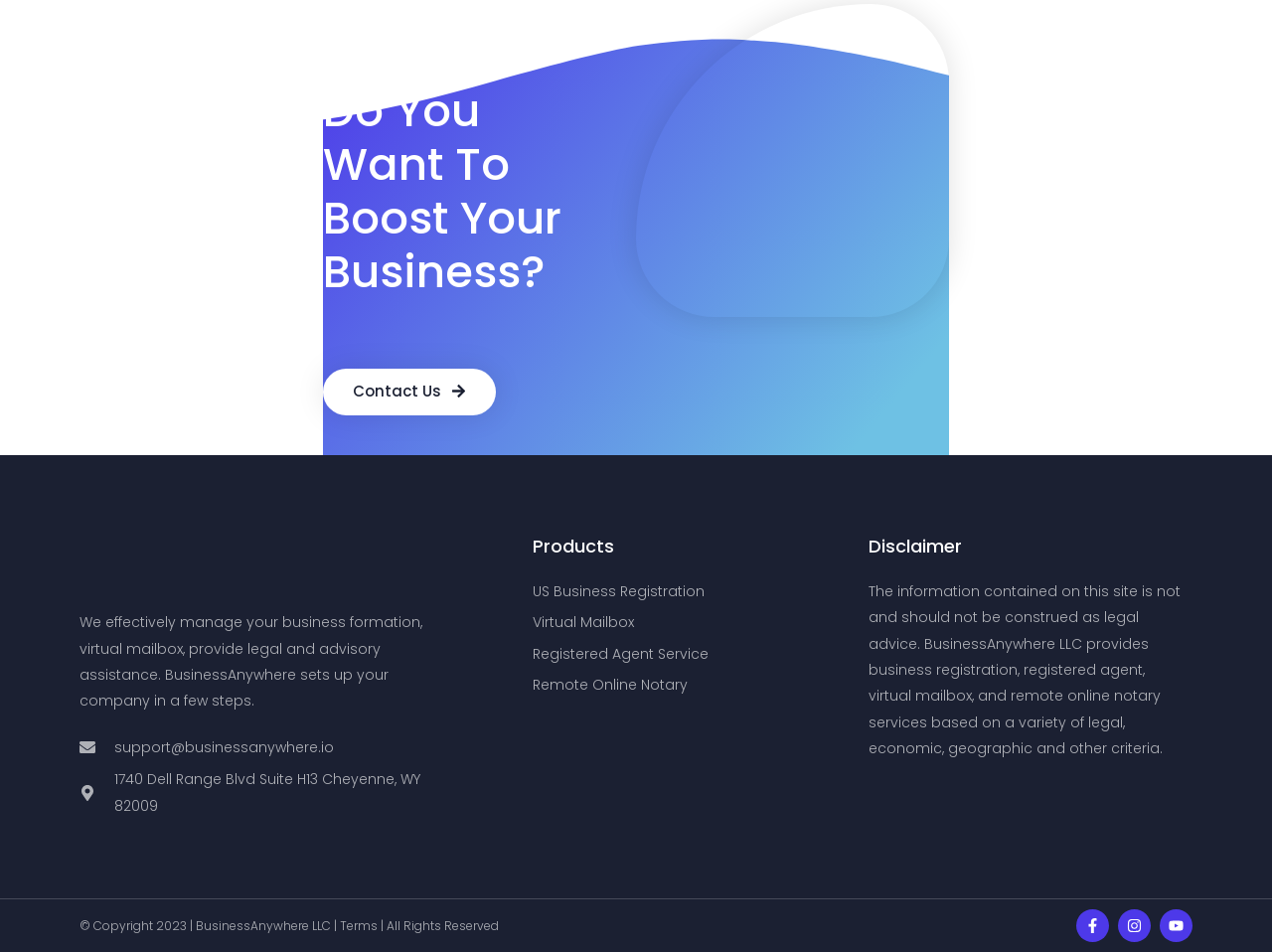Based on the image, give a detailed response to the question: What is the company's email address?

I found the company's email address by looking at the link element with the text 'support@businessanywhere.io' which is located at the bottom of the page.